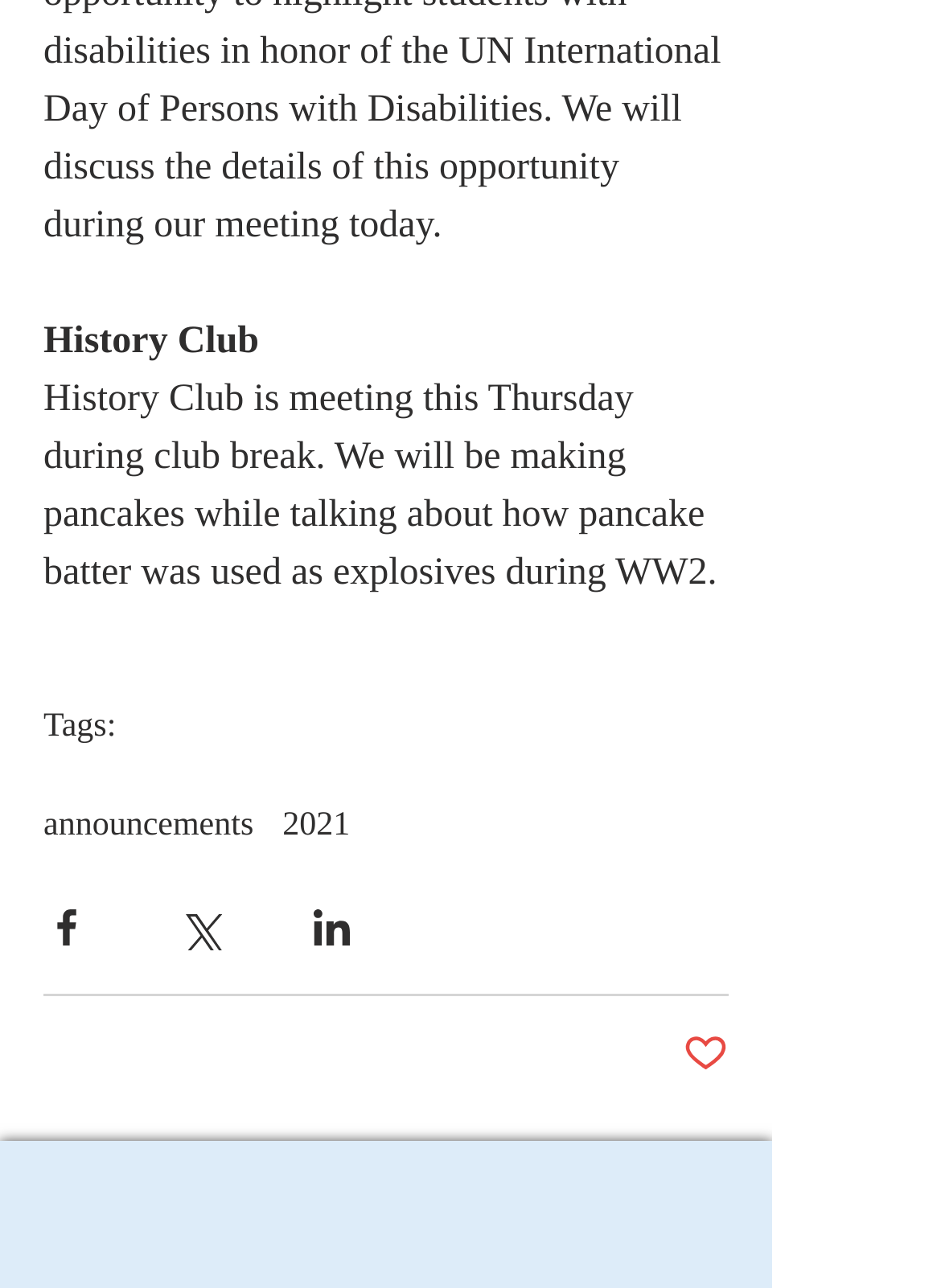Locate the bounding box coordinates of the clickable region necessary to complete the following instruction: "Click the tags navigation". Provide the coordinates in the format of four float numbers between 0 and 1, i.e., [left, top, right, bottom].

[0.015, 0.603, 0.372, 0.658]